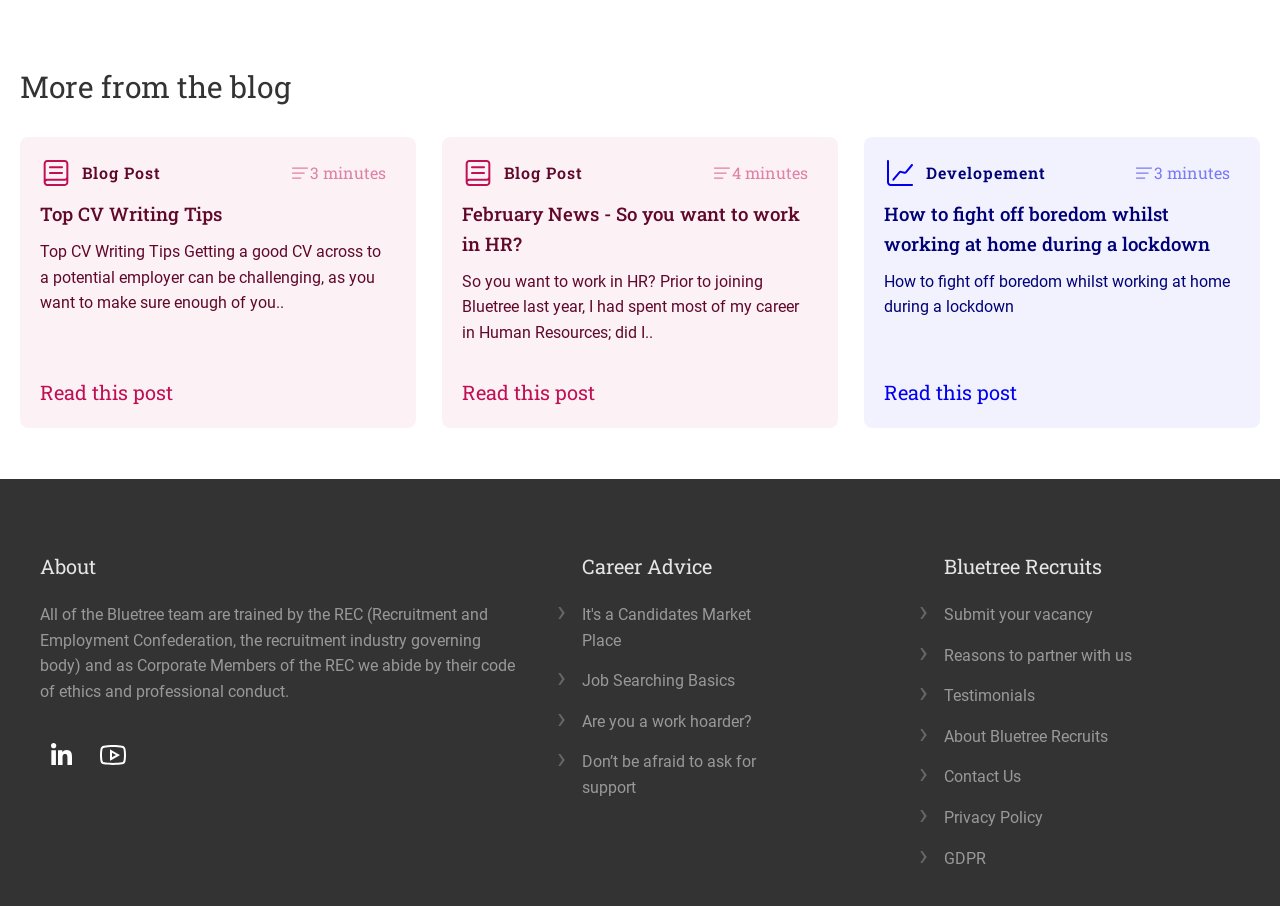Identify the bounding box coordinates of the HTML element based on this description: "About Bluetree Recruits".

[0.734, 0.793, 0.881, 0.833]